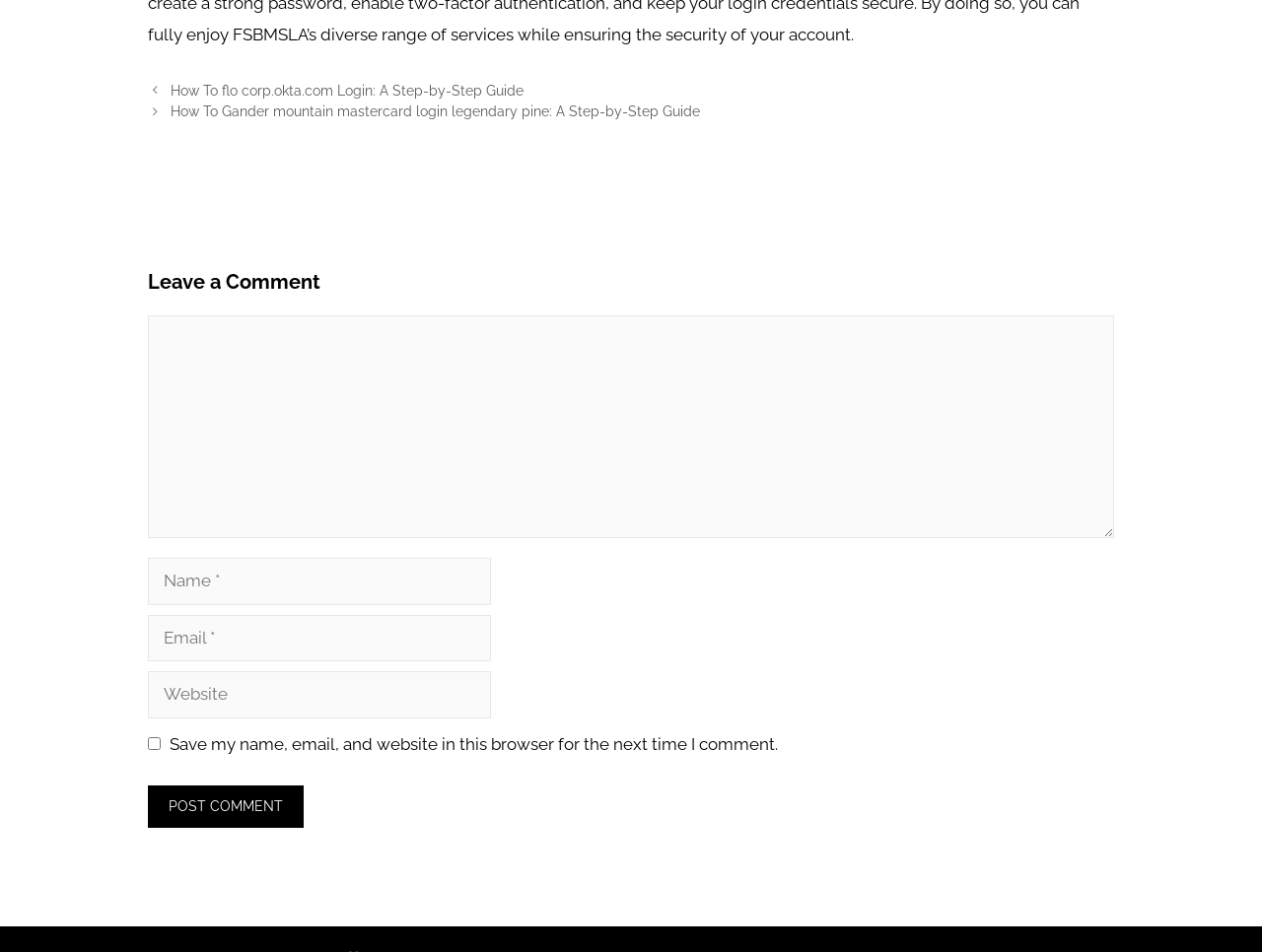Use a single word or phrase to answer this question: 
Is the 'Save my name, email, and website in this browser for the next time I comment.' checkbox checked?

No